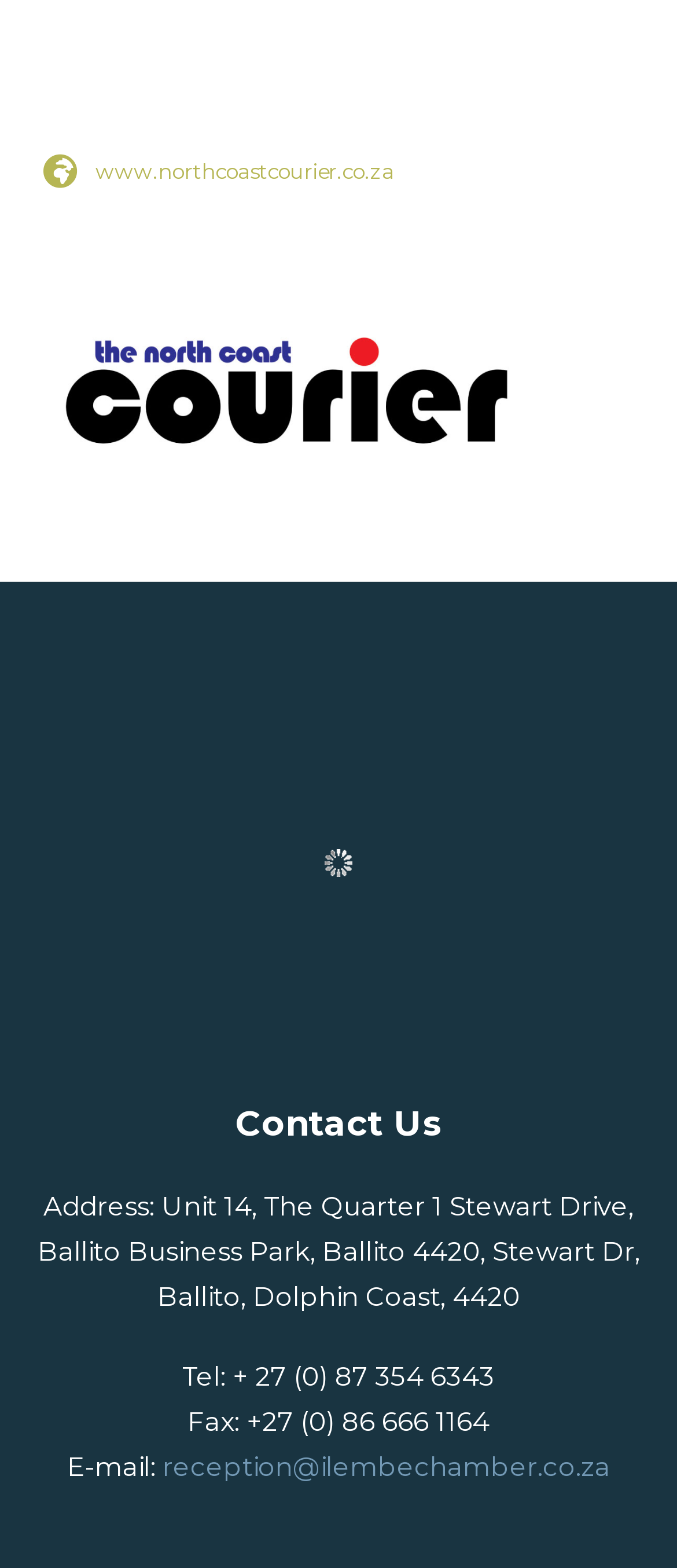Using the element description provided, determine the bounding box coordinates in the format (top-left x, top-left y, bottom-right x, bottom-right y). Ensure that all values are floating point numbers between 0 and 1. Element description: reception@ilembechamber.co.za

[0.24, 0.924, 0.901, 0.945]